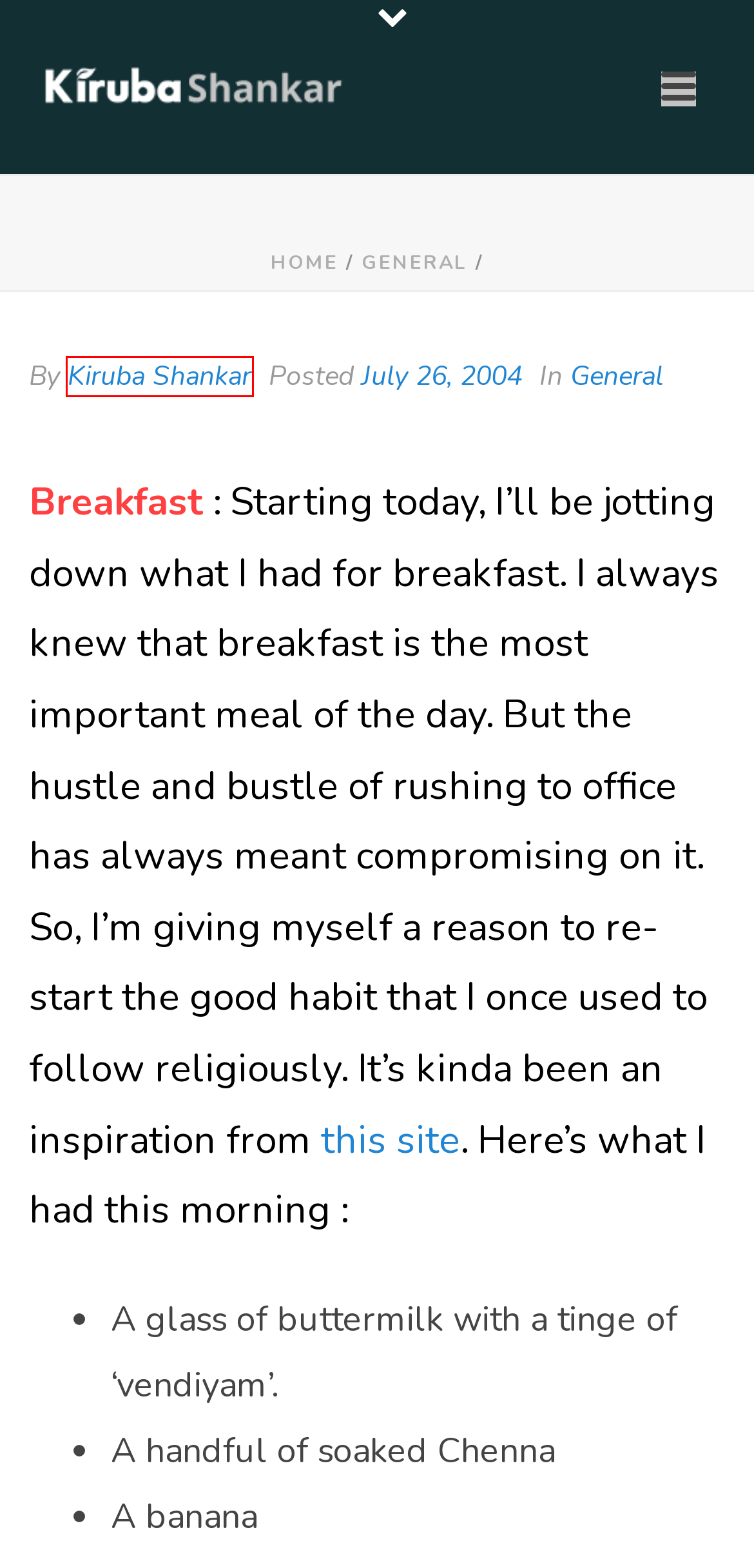Examine the screenshot of the webpage, which has a red bounding box around a UI element. Select the webpage description that best fits the new webpage after the element inside the red bounding box is clicked. Here are the choices:
A. Kiruba Shankar – kiruba.com
B. ABOUT – kiruba.com
C. General – kiruba.com
D. kiruba.com – The Personal Website of Kiruba Shankar
E. July 2004 – kiruba.com
F. SiteMap – kiruba.com
G. Contact – kiruba.com
H. Kiruba Shankar | Professional Speaker on Digital Excellence

A